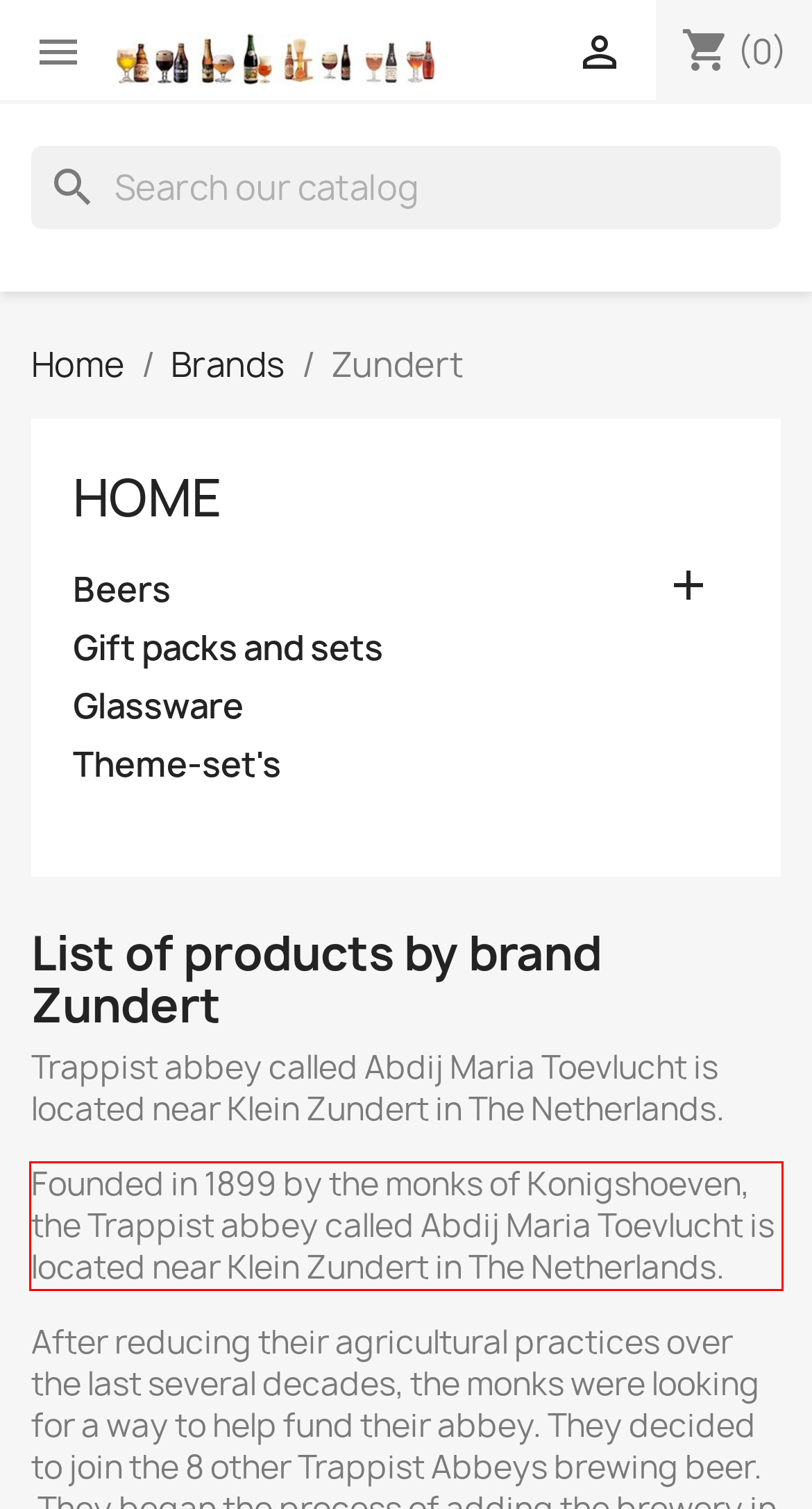Using OCR, extract the text content found within the red bounding box in the given webpage screenshot.

Founded in 1899 by the monks of Konigshoeven, the Trappist abbey called Abdij Maria Toevlucht is located near Klein Zundert in The Netherlands.